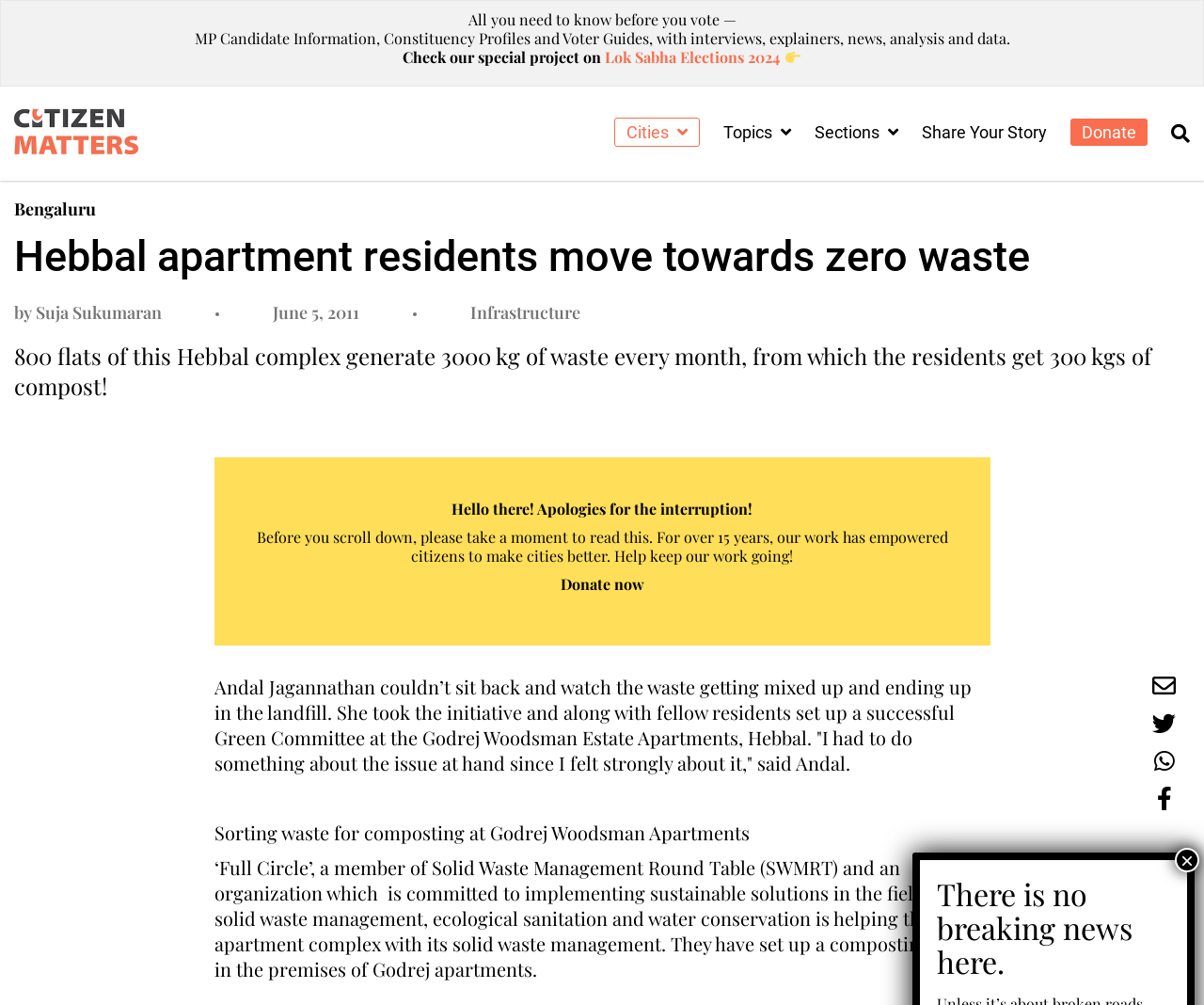Please identify the bounding box coordinates of the element I should click to complete this instruction: 'Donate to support the work'. The coordinates should be given as four float numbers between 0 and 1, like this: [left, top, right, bottom].

[0.465, 0.571, 0.535, 0.591]